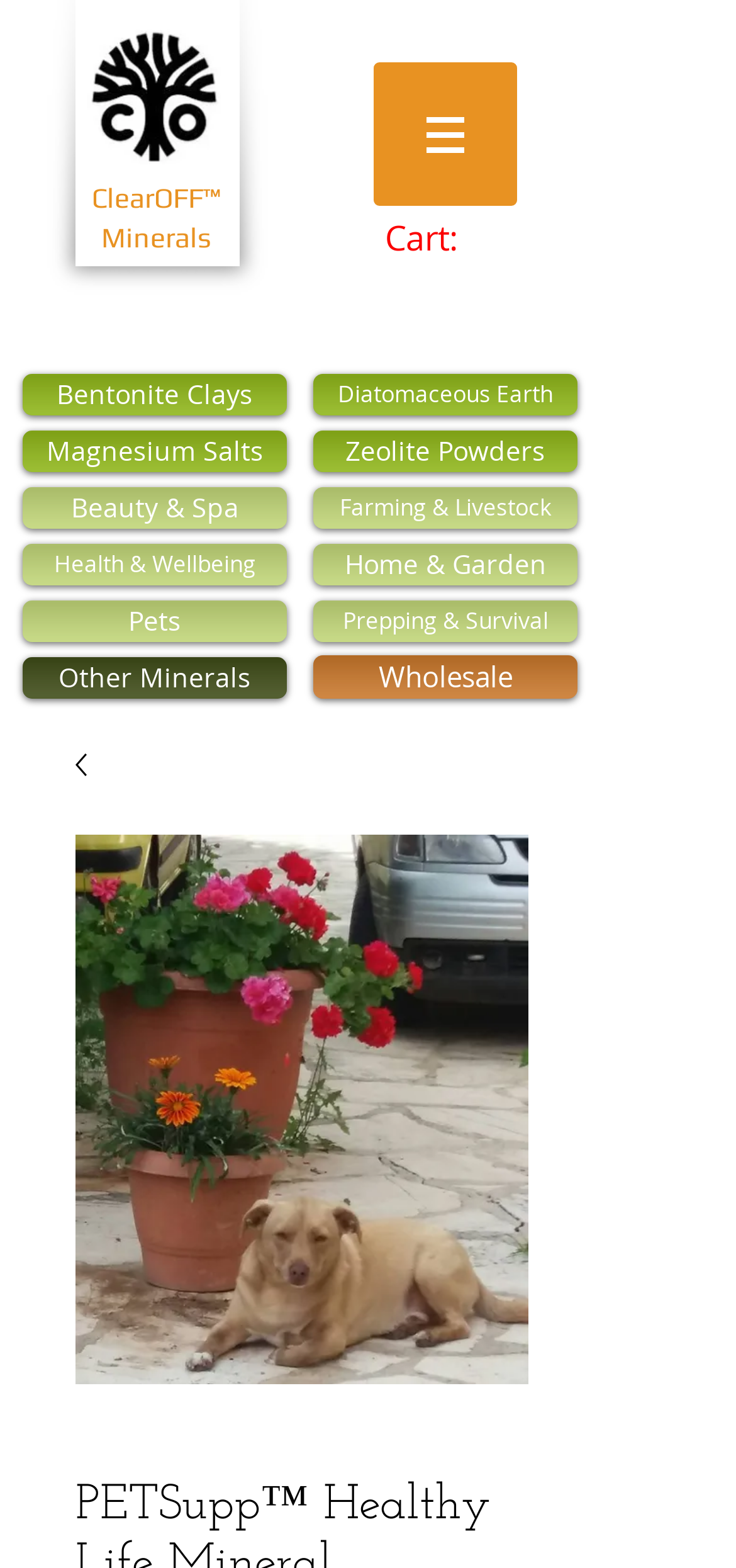Construct a comprehensive description capturing every detail on the webpage.

This webpage is about PETSupp™ Healthy Life Mineral Additive, a luxury pet mineral supplement. At the top, there is a header section with a title "PETSupp™ Healthy Life Mineral Additive 200g | clearoff-minerals" and a link to "UK Wholesale Mineral Suppliers" on the left side. On the right side of the header, there are three links: "ClearOFF™", "Minerals", and a link with no text.

Below the header, there is a navigation menu on the right side with a button labeled "Site" that has a dropdown menu. The menu contains an image and a link with no text. On the left side, there is a list of links categorized by topics, including "Bentonite Clays", "Magnesium Salts", "Beauty & Spa", "Health & Wellbeing", "Pets", "Other Minerals", and more.

In the middle of the page, there is a shopping cart icon with the text "Cart:" next to it. Below the cart icon, there is a large image of the product, PETSupp™ Healthy Life Mineral Additive 200g.